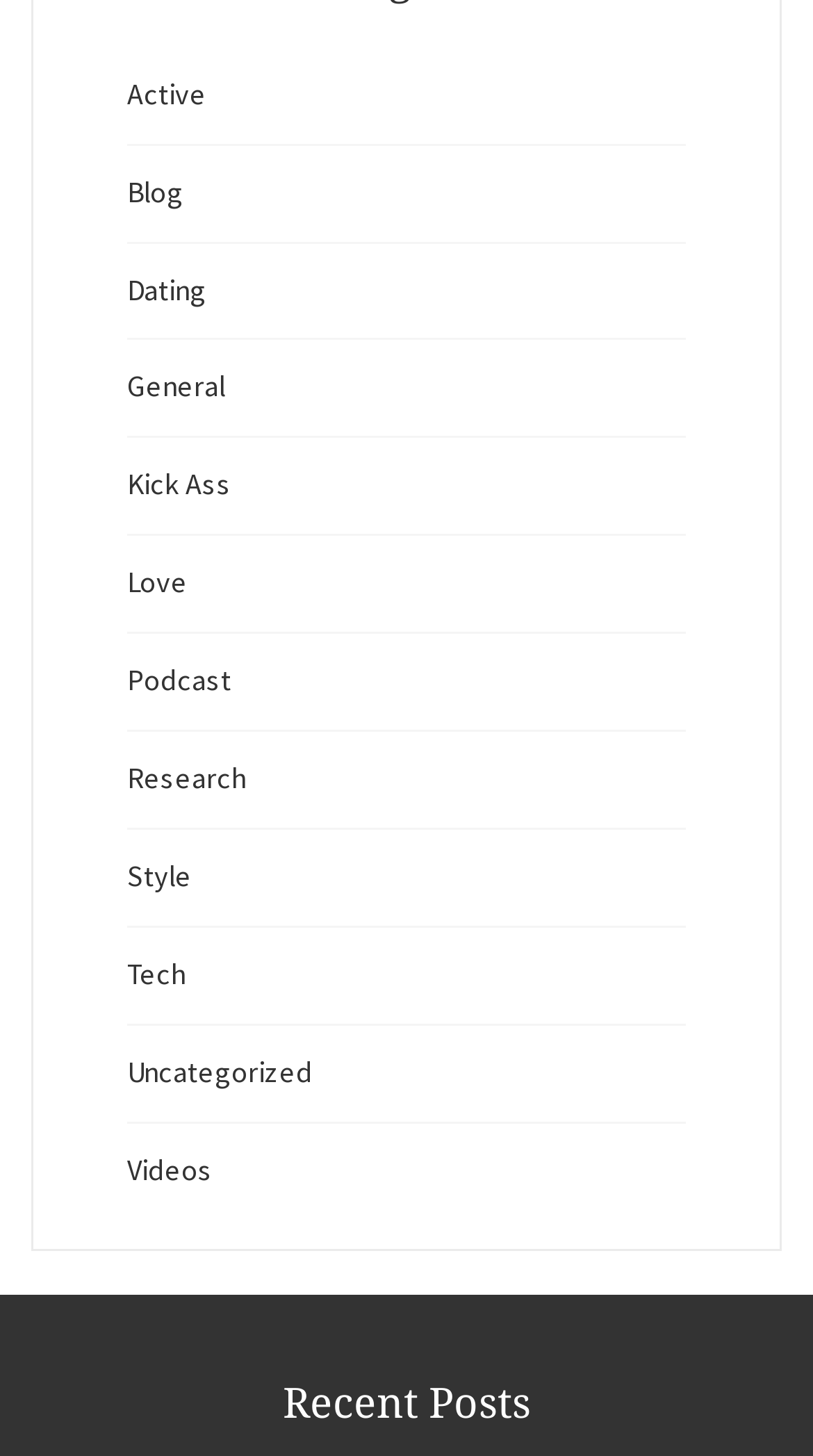Return the bounding box coordinates of the UI element that corresponds to this description: "Menu". The coordinates must be given as four float numbers in the range of 0 and 1, [left, top, right, bottom].

None